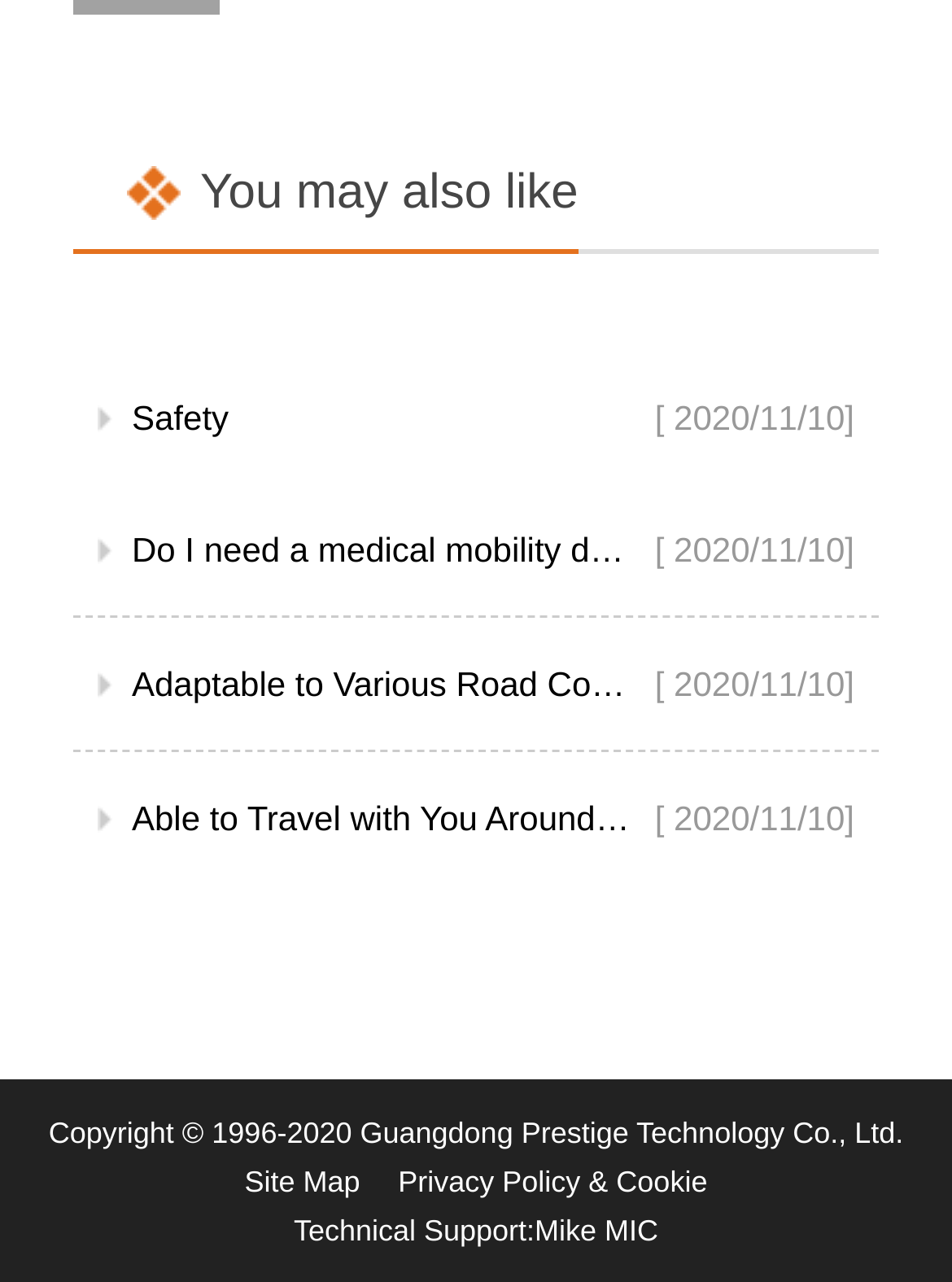Answer in one word or a short phrase: 
How many links are there in the 'You may also like' section?

4